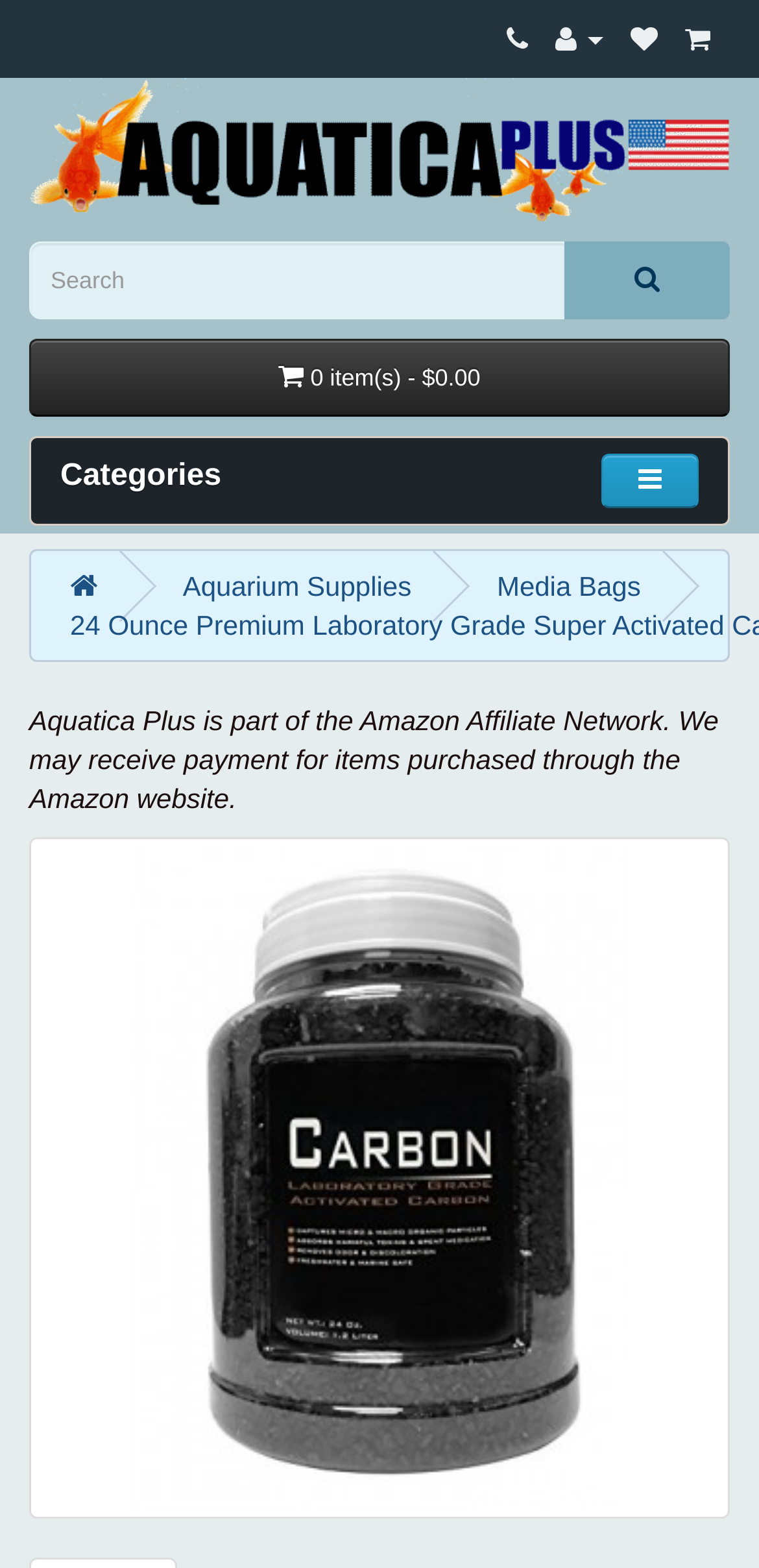Illustrate the webpage with a detailed description.

The webpage appears to be an e-commerce website, specifically an online store for aquarium supplies. At the top right corner, there are four social media links represented by icons. Below these icons, the website's logo "Aquatica Plus USA" is displayed, accompanied by an image.

On the same horizontal level as the logo, there is a search bar with a "Search" placeholder text and a magnifying glass icon button to its right. Below the search bar, there is a button displaying the number of items in the shopping cart and the total cost, which is currently zero.

The webpage is divided into sections, with the first section titled "Categories". Below this title, there is a button with a gear icon. On the same horizontal level, there are three links: a Facebook link, "Aquarium Supplies", and "Media Bags".

Further down the page, there is a disclaimer text stating that the website is part of the Amazon Affiliate Network and may receive payment for items purchased through the Amazon website.

The main content of the webpage appears to be a product listing, with at least one product displayed. The product has a title "24 Ounce Premium Laboratory Grade Super Activated Carbon with Free Media Bag Inside" and is accompanied by an image.